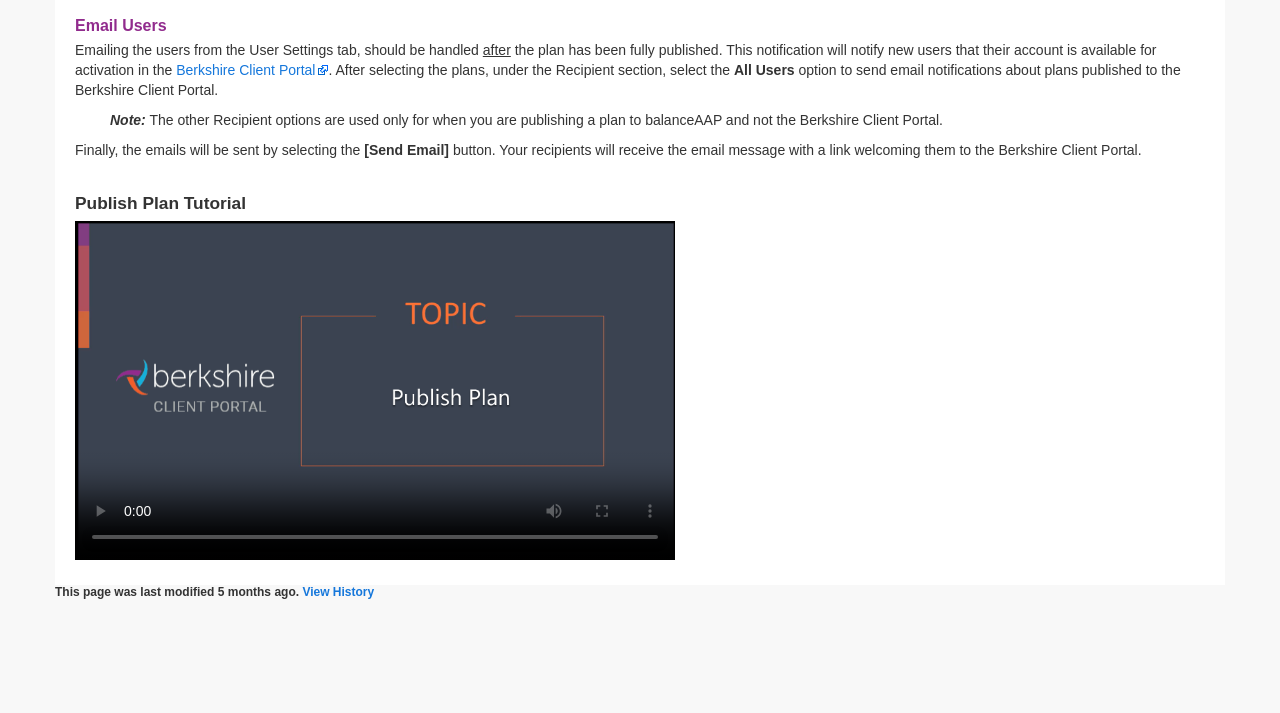Provide the bounding box coordinates for the UI element described in this sentence: "Berkshire Client Portal". The coordinates should be four float values between 0 and 1, i.e., [left, top, right, bottom].

[0.138, 0.086, 0.257, 0.109]